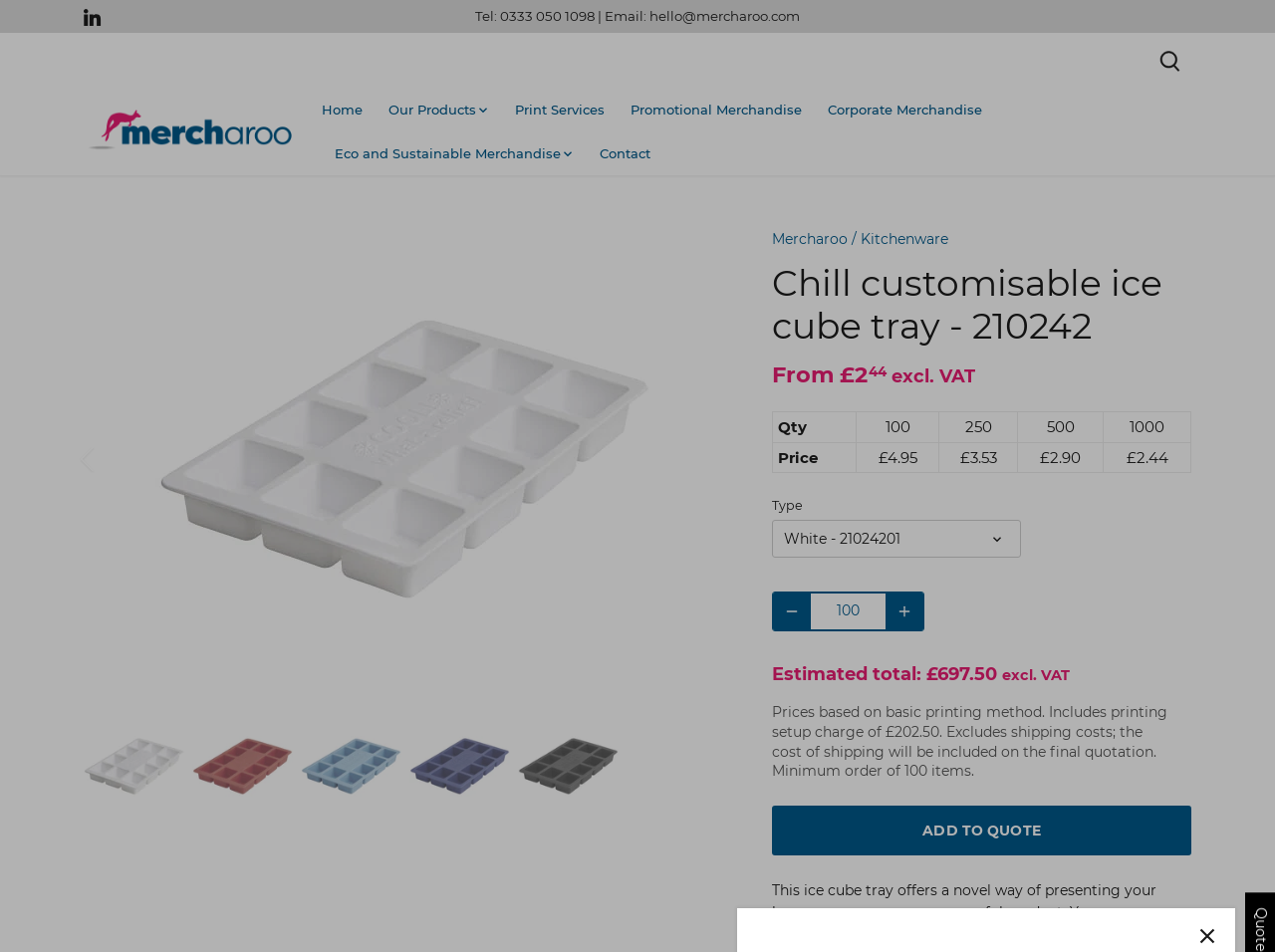What is the minimum order quantity?
Based on the screenshot, respond with a single word or phrase.

100